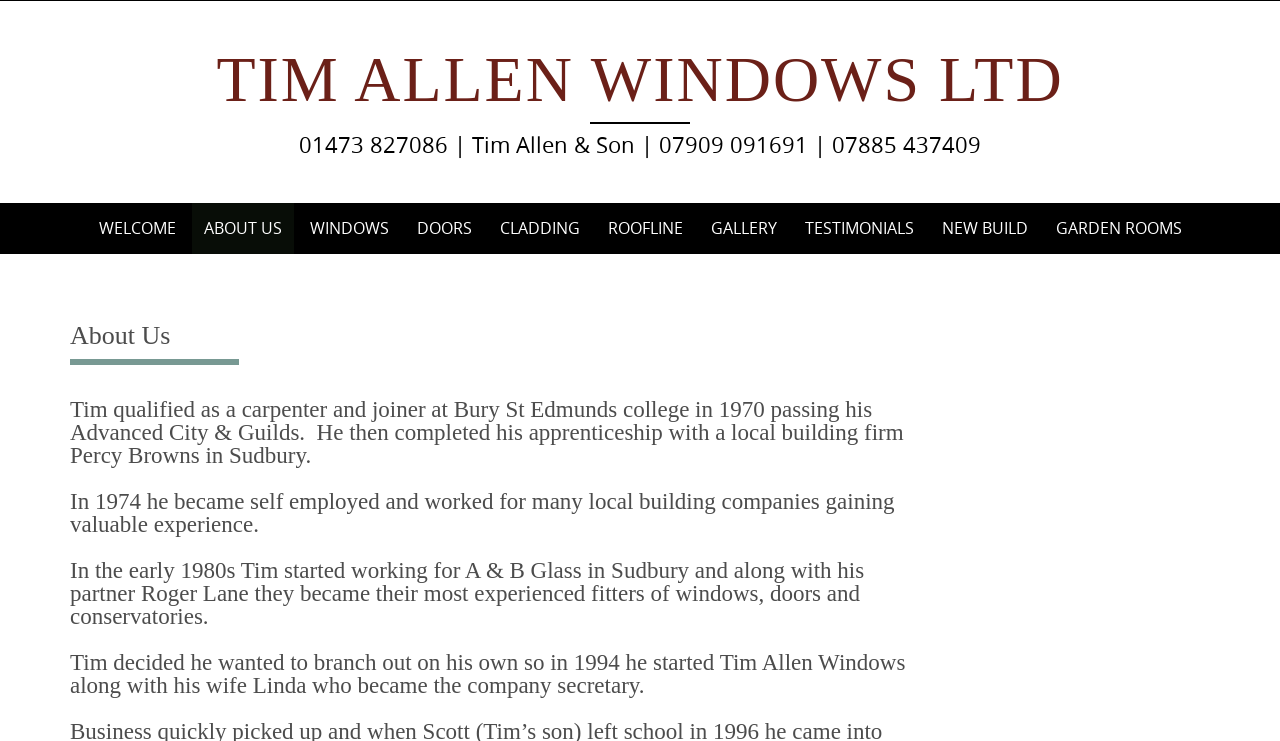Give a detailed account of the webpage, highlighting key information.

The webpage is about Tim Allen Windows Ltd, a company that provides windows, doors, and other services. At the top of the page, there is a large heading that reads "TIM ALLEN WINDOWS LTD" with a link to the company's name. Below this, there is a smaller heading that displays the company's contact information, including phone numbers.

On the top-left side of the page, there is a link to "Skip to content". Next to it, there is a navigation menu with links to various sections of the website, including "WELCOME", "ABOUT US", "WINDOWS", "DOORS", "CLADDING", "ROOFLINE", "GALLERY", "TESTIMONIALS", "NEW BUILD", and "GARDEN ROOMS".

The main content of the page is divided into sections, each with a heading that describes Tim Allen's career milestones. The first section has a heading that reads "About Us" and provides a brief overview of Tim's background. The subsequent sections describe his education, work experience, and the establishment of his company, Tim Allen Windows, in 1994.

The text is organized in a clear and readable format, with each section building on the previous one to tell the story of Tim Allen's career and the history of his company.